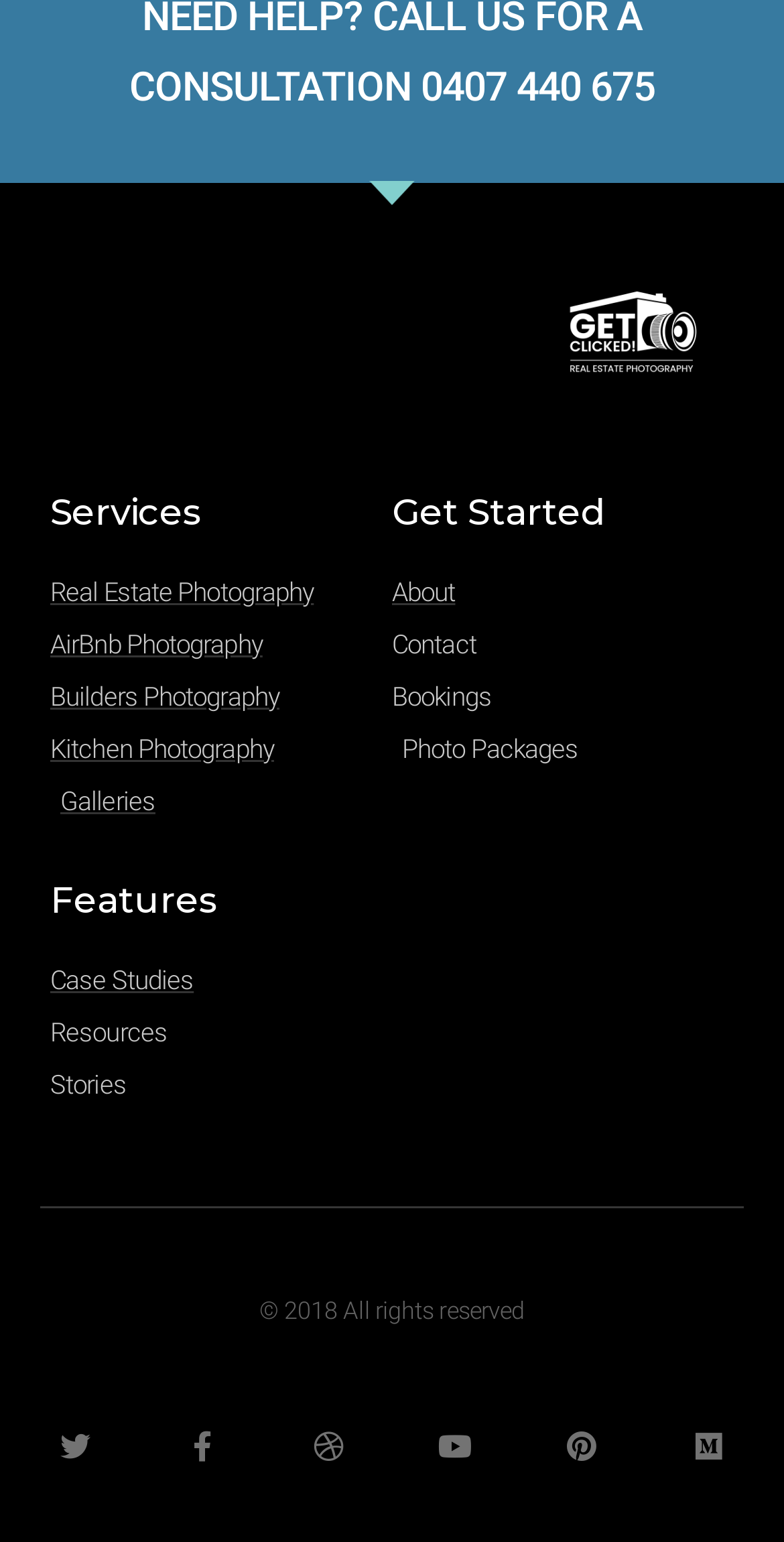Determine the coordinates of the bounding box for the clickable area needed to execute this instruction: "View Real Estate Photography".

[0.064, 0.37, 0.5, 0.397]